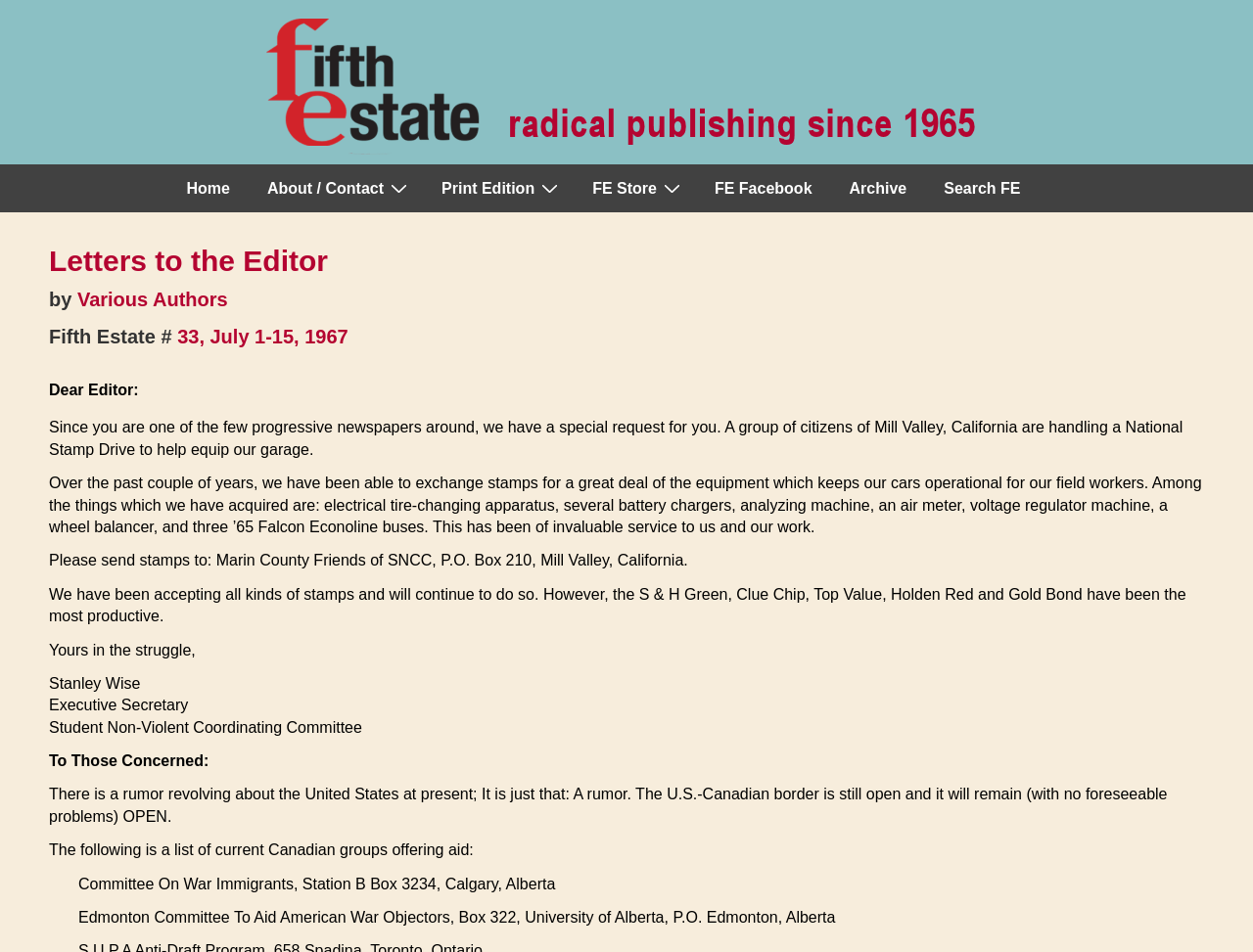What is the name of the magazine?
We need a detailed and exhaustive answer to the question. Please elaborate.

The name of the magazine can be determined by looking at the logo and tagline in the header section, which says 'Fifth Estate logo, initials red, other letters black. Tagline, Radical publishing since 1965, all red. Entire header against a blue background.'